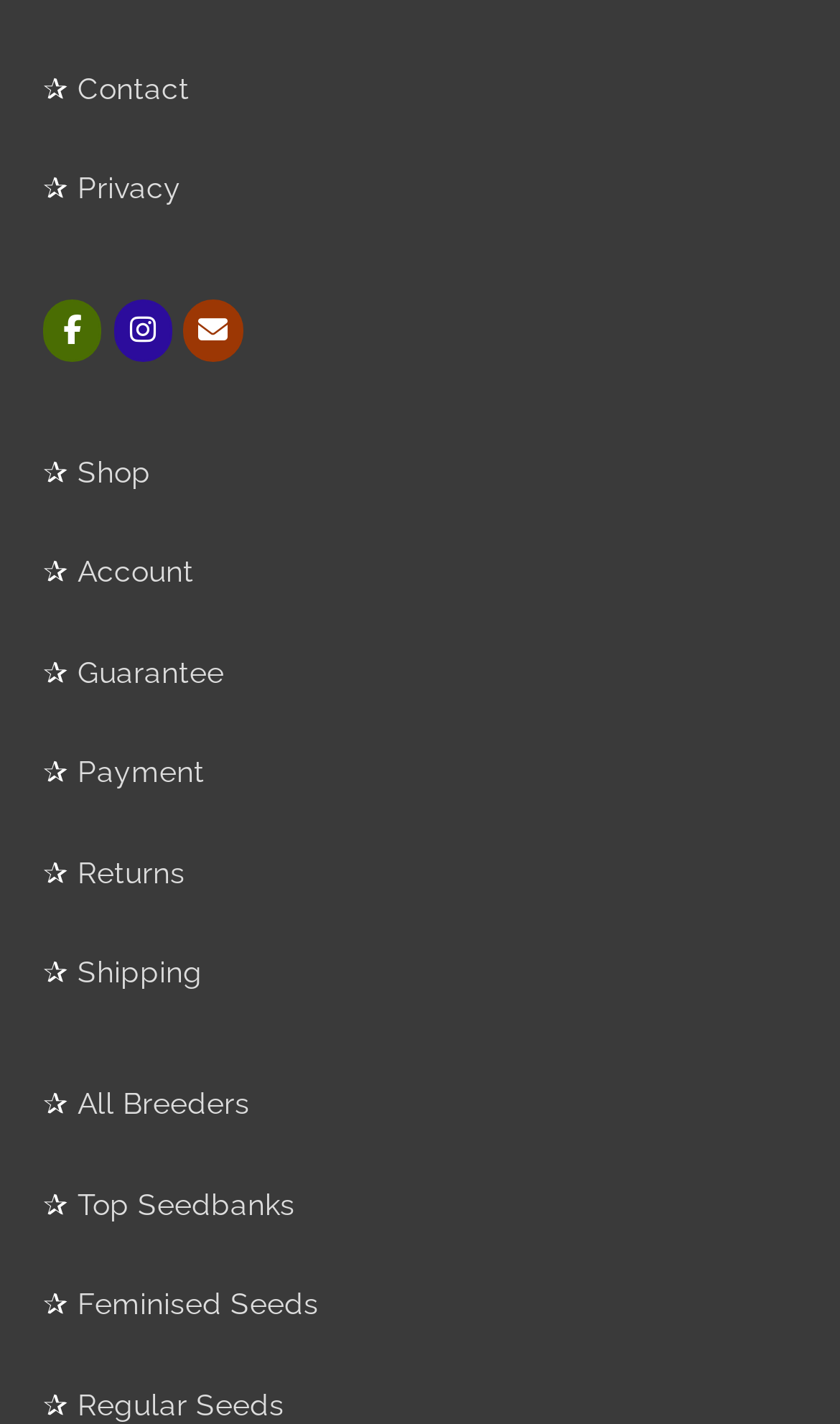Show the bounding box coordinates of the element that should be clicked to complete the task: "check account".

[0.092, 0.389, 0.231, 0.413]